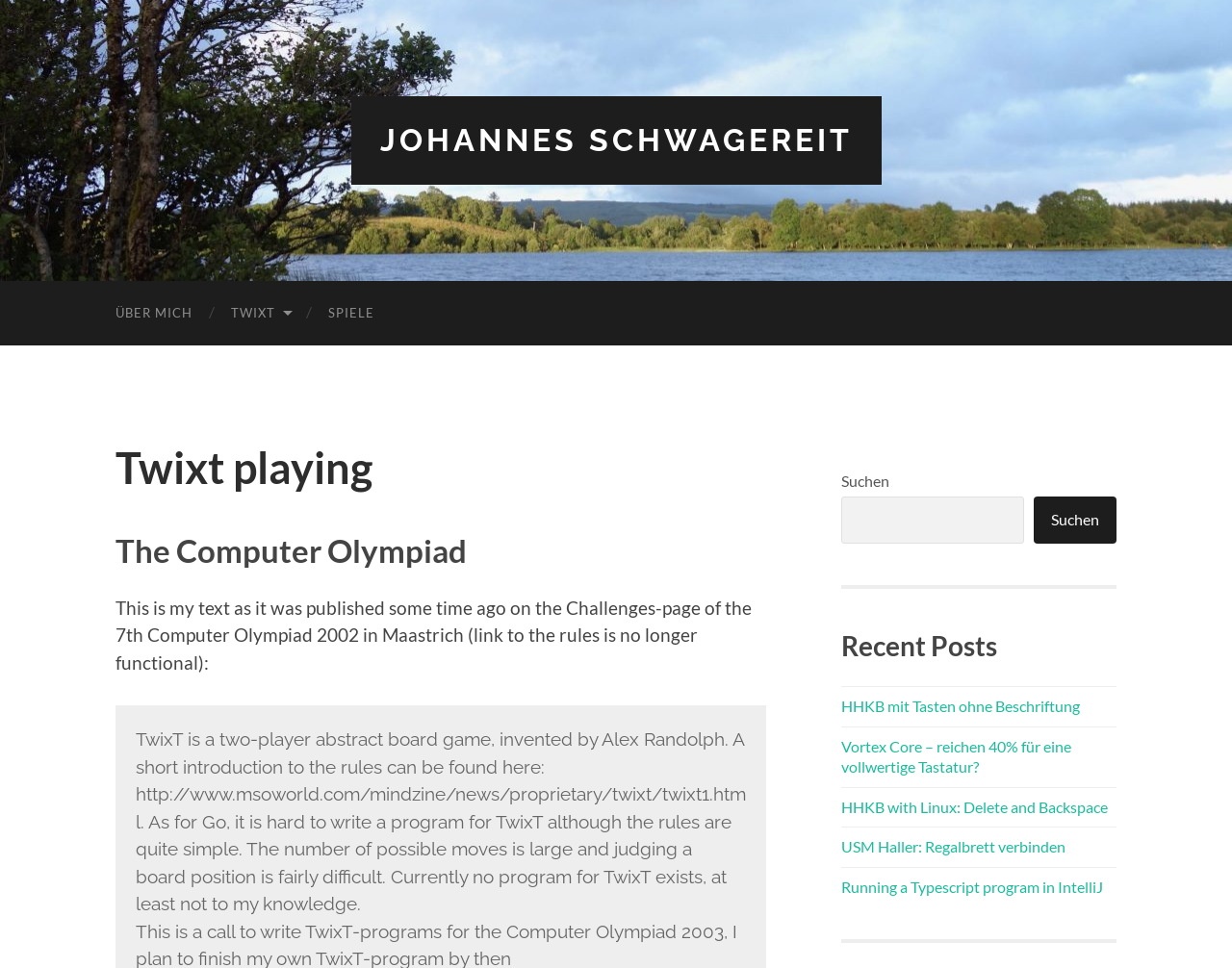Provide a thorough description of the webpage you see.

The webpage is about Johannes Schwagereit, with a focus on the game Twixt. At the top, there is a link to the author's name, "JOHANNES SCHWAGEREIT", positioned slightly to the right of the center. Below it, there are three links: "ÜBER MICH" (About Me) on the left, "SPIELE" (Games) in the center, and "TWIXT" on the right.

The main content is under the "SPIELE" link, where there are two headings: "Twixt playing" and "The Computer Olympiad". Below these headings, there is a paragraph of text describing Twixt, a two-player abstract board game invented by Alex Randolph. The text explains the rules and challenges of creating a program for the game.

To the right of the text, there is a search box with a button labeled "Suchen" (Search). Above the search box, there is a heading "Recent Posts" followed by a list of five links to recent blog posts, including topics such as keyboard reviews and programming tutorials.

Overall, the webpage has a simple layout with a focus on the game Twixt and the author's blog posts.